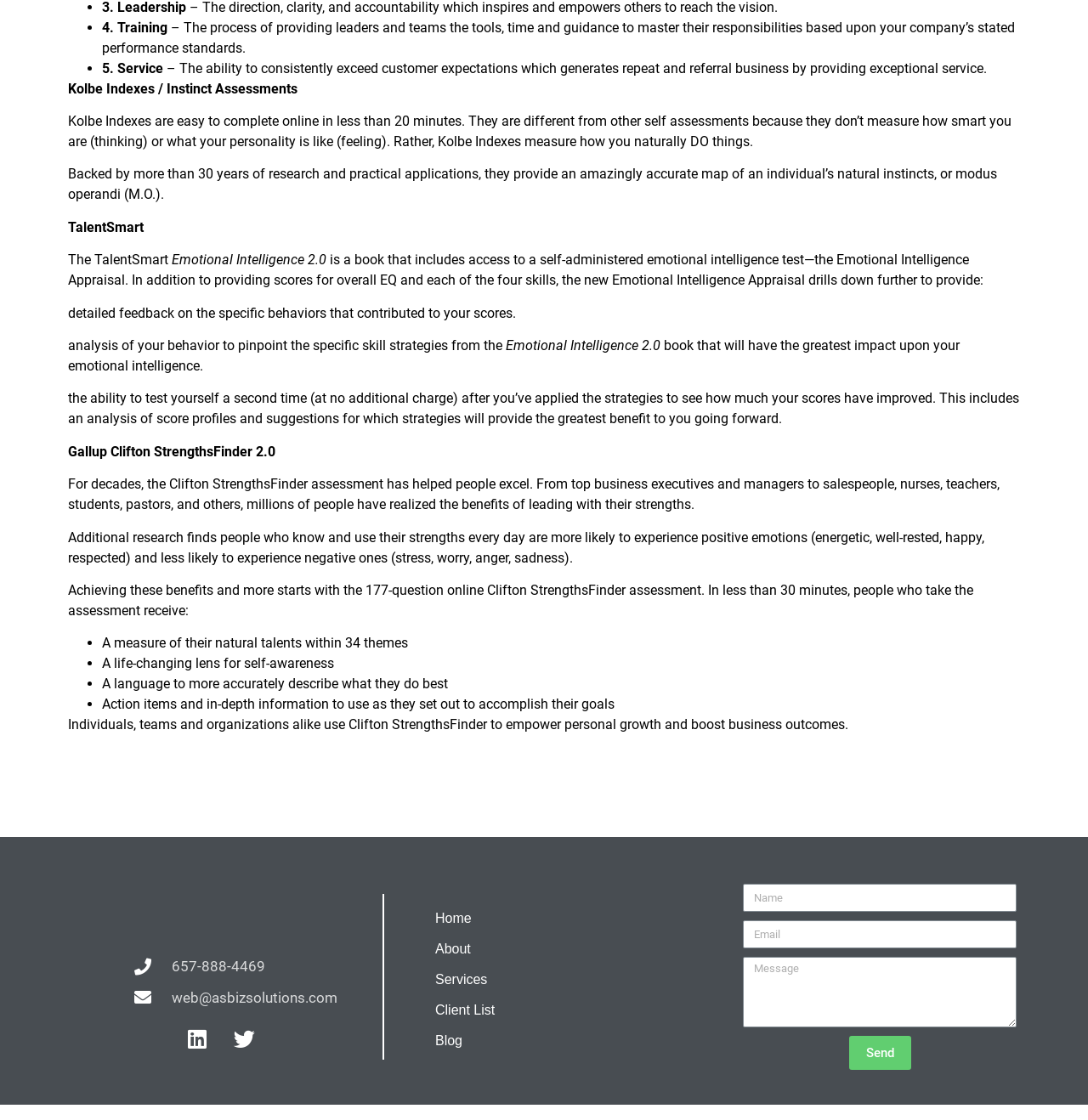Please identify the bounding box coordinates of the element that needs to be clicked to execute the following command: "Click the 'Send' button". Provide the bounding box using four float numbers between 0 and 1, formatted as [left, top, right, bottom].

[0.78, 0.925, 0.837, 0.955]